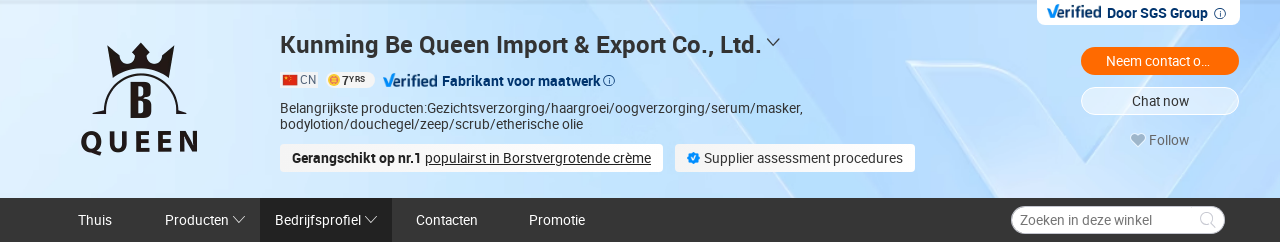Give an in-depth summary of the scene depicted in the image.

This image features the header of Kunming Be Queen Import & Export Co., Ltd., showcasing their brand identity. Prominently displayed is the company's logo, which is a stylized letter "B" crowned, signifying quality and trust. Underneath, the company's name is presented, accentuated by the indication that they are a verified manufacturer. 

Key information includes a flag indicating the country of origin (China) and their seven years of experience in the industry. The description highlights their primary products, which encompass a range of beauty and personal care items such as facial care, hair growth, eye care, serums, masks, body lotions, shower gels, soaps, scrubs, and essential oils. 

Additionally, the image mentions that they are ranked number one in popularity for breast enlargement cream, supported by the noted supplier assessment procedures. Users are encouraged to contact the company directly through provided action buttons, enhancing customer engagement options. The layout is clean and modern, featuring a light blue background that conveys professionalism and trustworthiness.